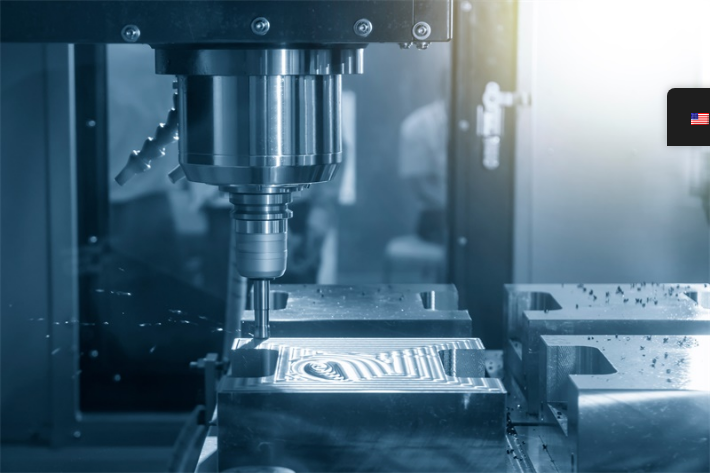What is the purpose of the cutting fluid?
Can you give a detailed and elaborate answer to the question?

Although the caption does not explicitly state the purpose of the cutting fluid, it can be inferred that the fluid is being expelled during the machining process to cool and lubricate the cutting tool and workpiece, which is a common practice in machining operations.